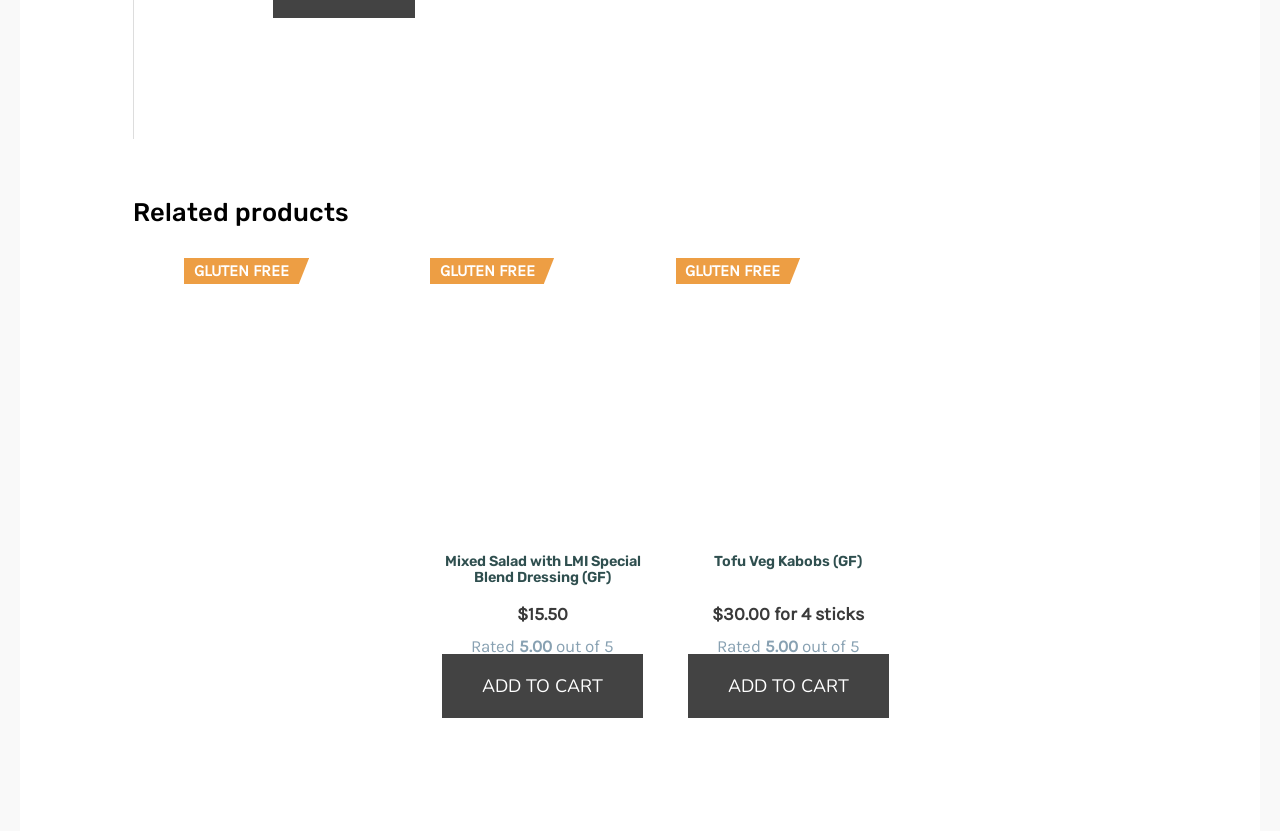What rating does Tofu Veg Kabobs (GF) have?
Answer the question with detailed information derived from the image.

I found the rating by looking at the image below the 'Tofu Veg Kabobs (GF)' heading, which shows 'Rated 5.00 out of 5'.